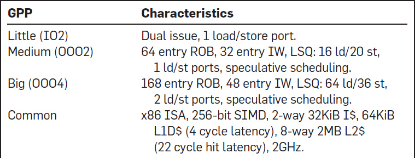What is the size of the Level 1 data cache (L1D) in Common processors?
Using the image as a reference, answer the question in detail.

The Common category of processors specifies a 64 KiB Level 1 data cache (L1D) with a 4-cycle latency, which is a key component of the processor's memory hierarchy.